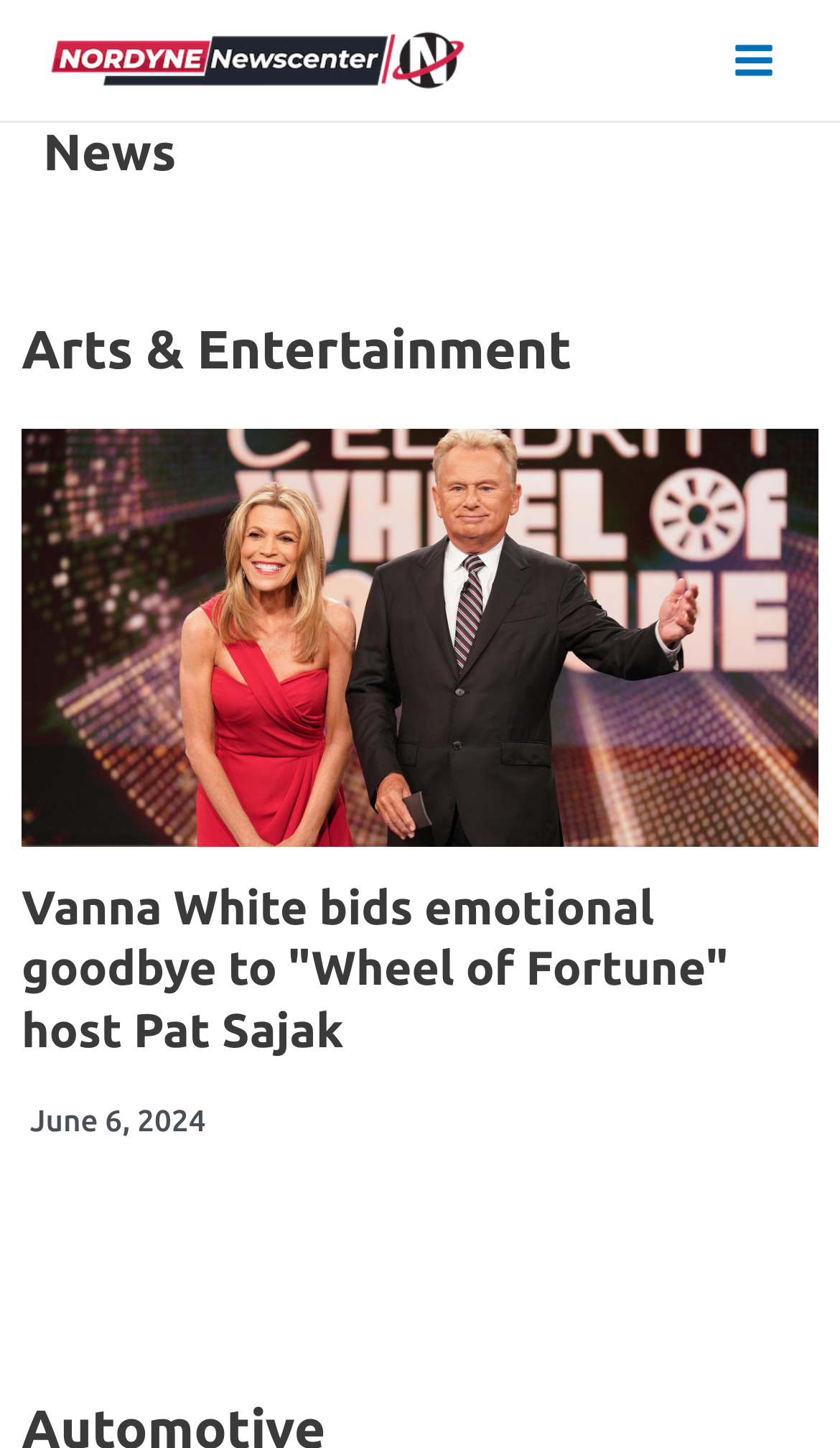Write an extensive caption that covers every aspect of the webpage.

The webpage is the Nordyne Newscenter, a news website with a logo at the top left corner. The logo is accompanied by a link to the website's homepage. On the top right corner, there is a main menu button that can be expanded to reveal more options.

Below the logo, there is a header section that spans the entire width of the page. Within this section, there is a heading that reads "News" at the top left, followed by a heading that reads "Arts & Entertainment" below it.

The main content of the webpage is an article section that takes up most of the page's real estate. The article section contains a news article with a heading that reads "Vanna White bids emotional goodbye to 'Wheel of Fortune' host Pat Sajak". The article has a link to the full story and is accompanied by an image from Getty Images. Below the article's heading, there is a timestamp that reads "June 6, 2024".

There are a total of two images on the page: the Nordyne Newscenter logo and the Getty Images photo accompanying the news article. The webpage has a clean and organized layout, making it easy to navigate and find the desired content.